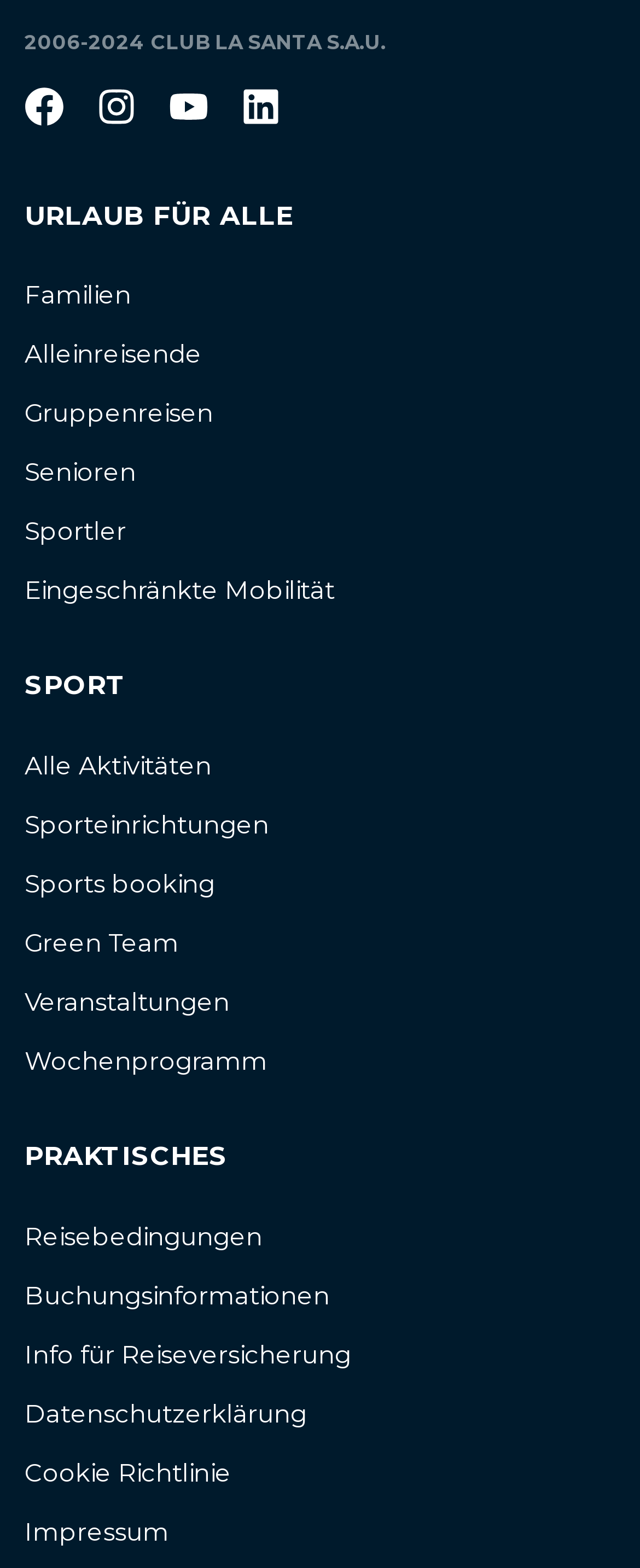What categories of travelers are listed?
Kindly give a detailed and elaborate answer to the question.

The categories of travelers are obtained from the link elements with IDs 906 to 911, which have the text 'Familien', 'Alleinreisende', 'Gruppenreisen', 'Senioren', 'Sportler', and 'Eingeschränkte Mobilität' respectively.